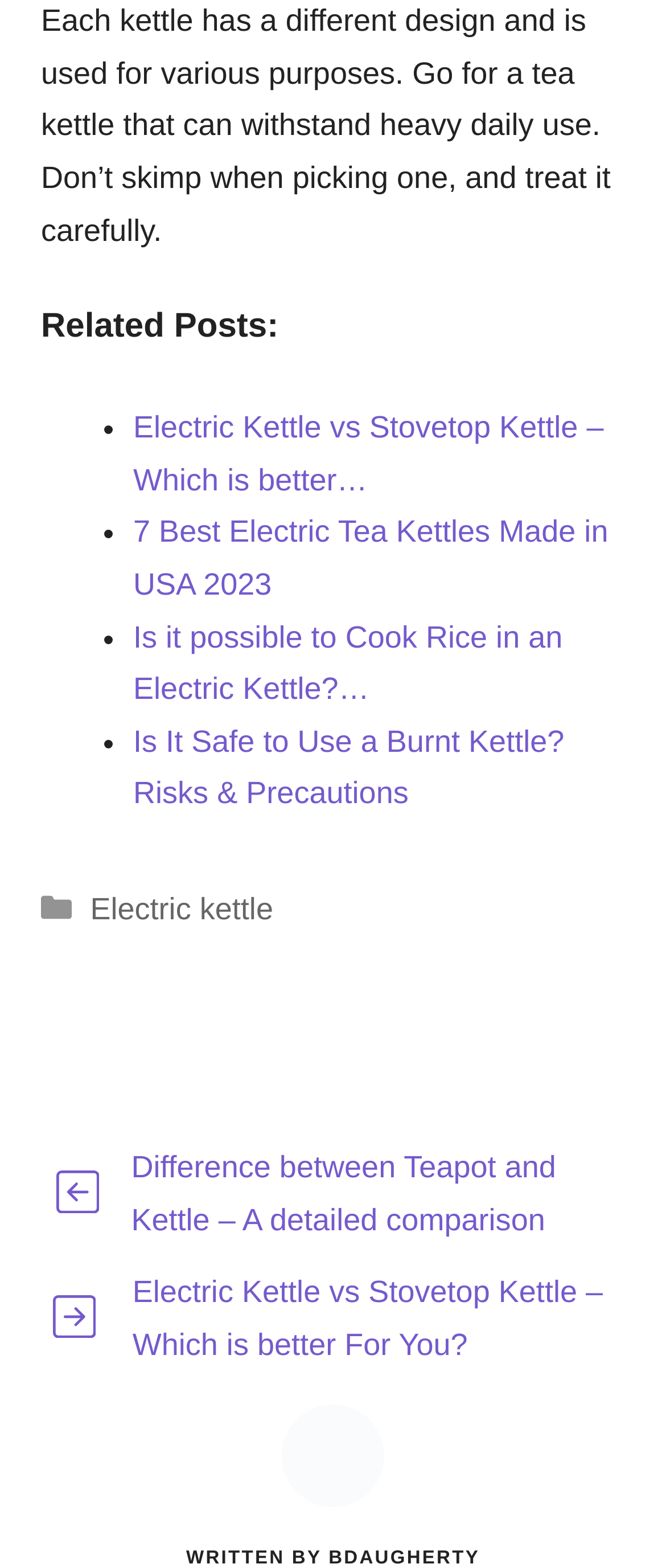Examine the image carefully and respond to the question with a detailed answer: 
What is the title of the first related post?

The first related post is a link with the title 'Electric Kettle vs Stovetop Kettle – Which is better…' which can be found under the 'Related Posts:' heading.